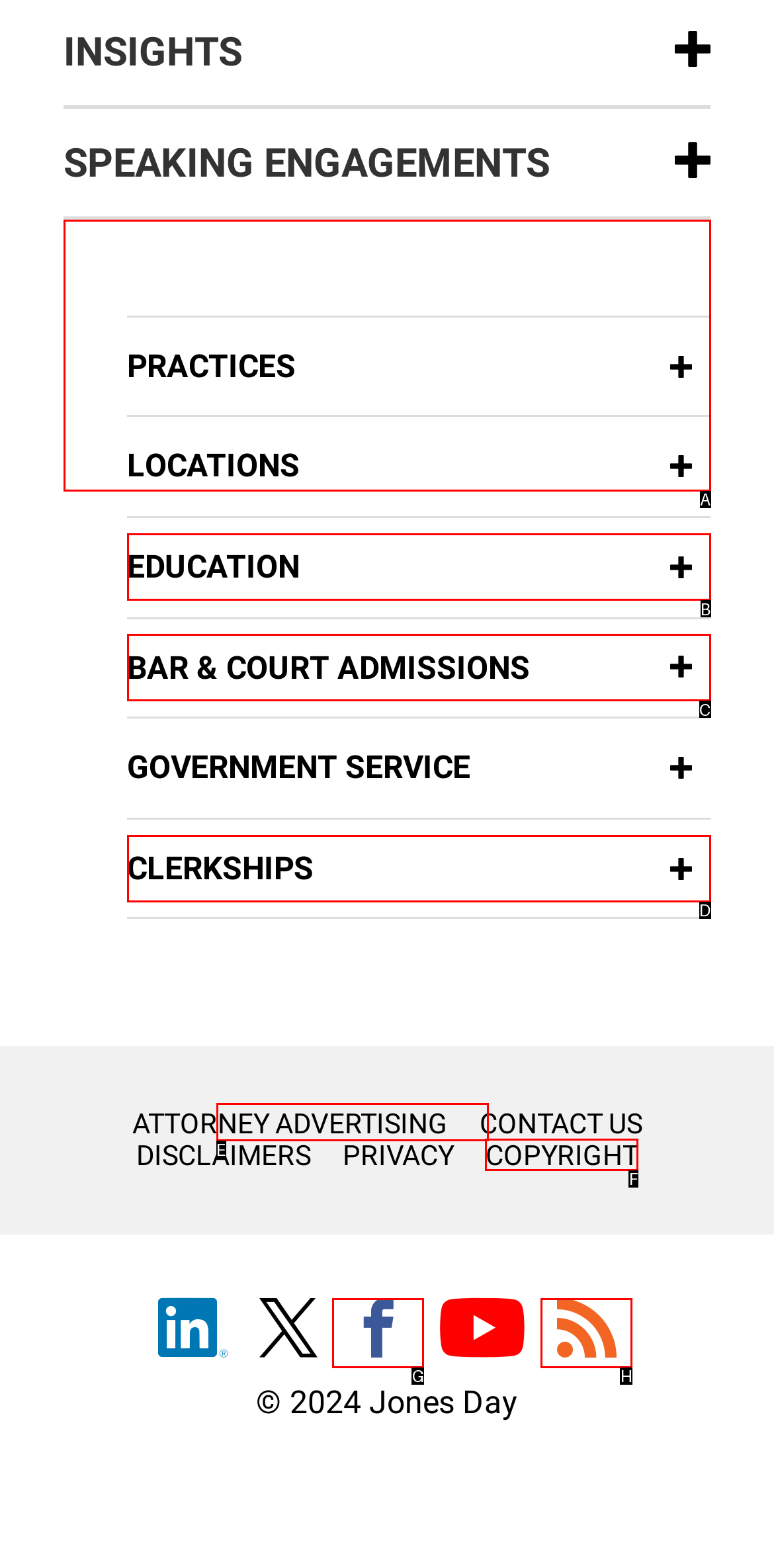Identify the HTML element that corresponds to the description: aria-label="RSS" Provide the letter of the correct option directly.

H